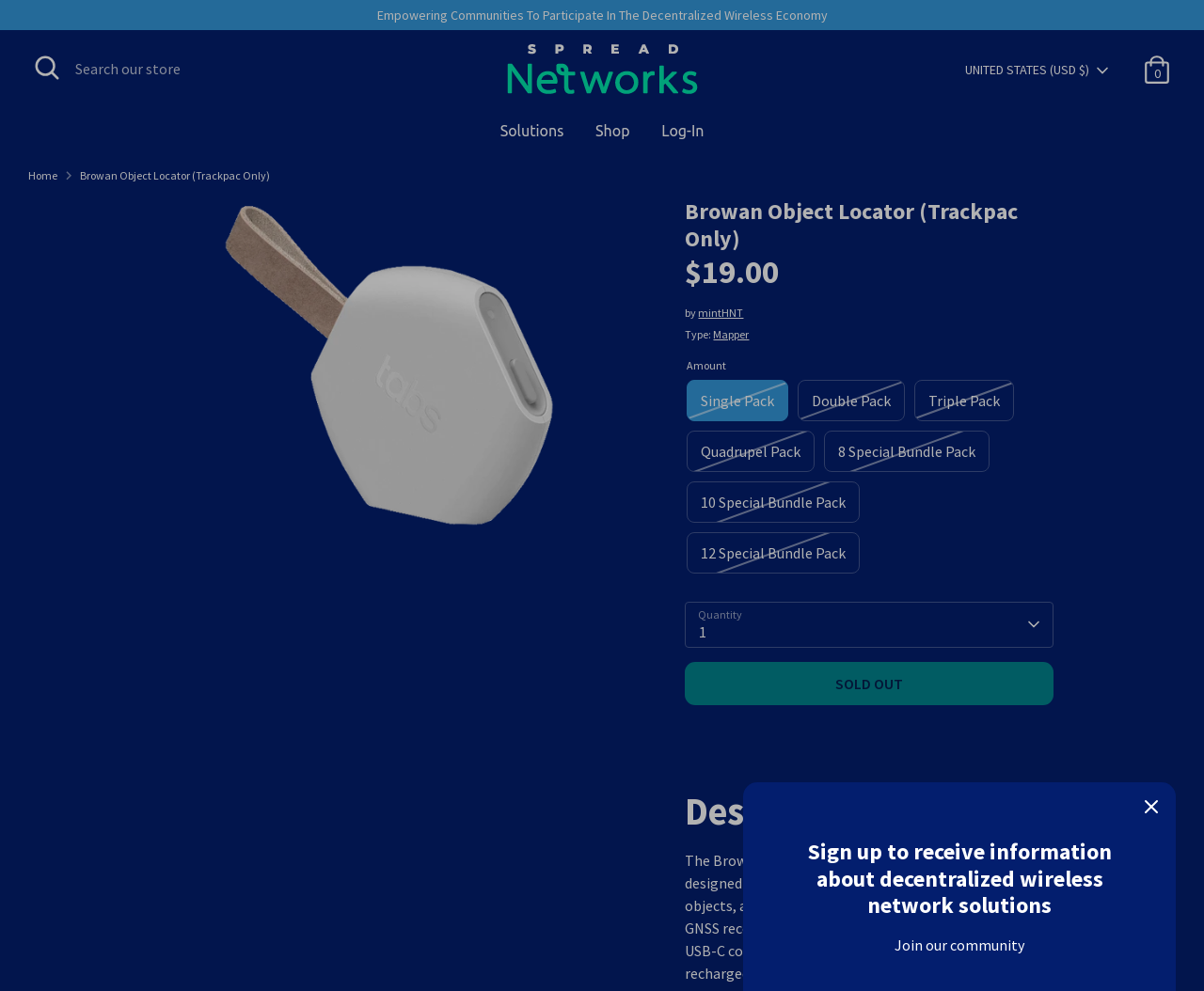Pinpoint the bounding box coordinates of the clickable area needed to execute the instruction: "Follow on Twitter". The coordinates should be specified as four float numbers between 0 and 1, i.e., [left, top, right, bottom].

[0.674, 0.831, 0.693, 0.853]